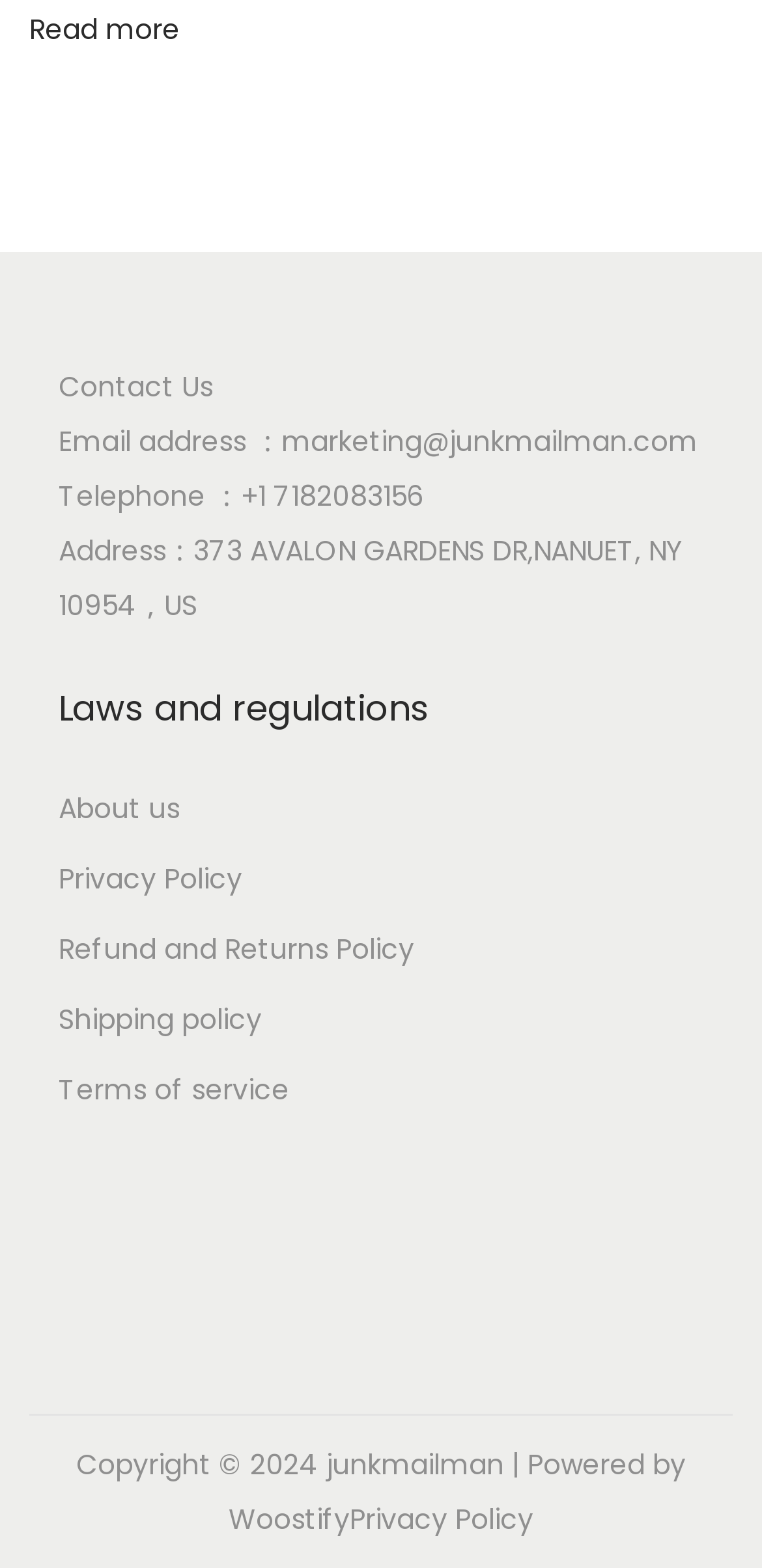Please identify the bounding box coordinates of the region to click in order to complete the task: "Learn about laws and regulations". The coordinates must be four float numbers between 0 and 1, specified as [left, top, right, bottom].

[0.077, 0.435, 0.923, 0.468]